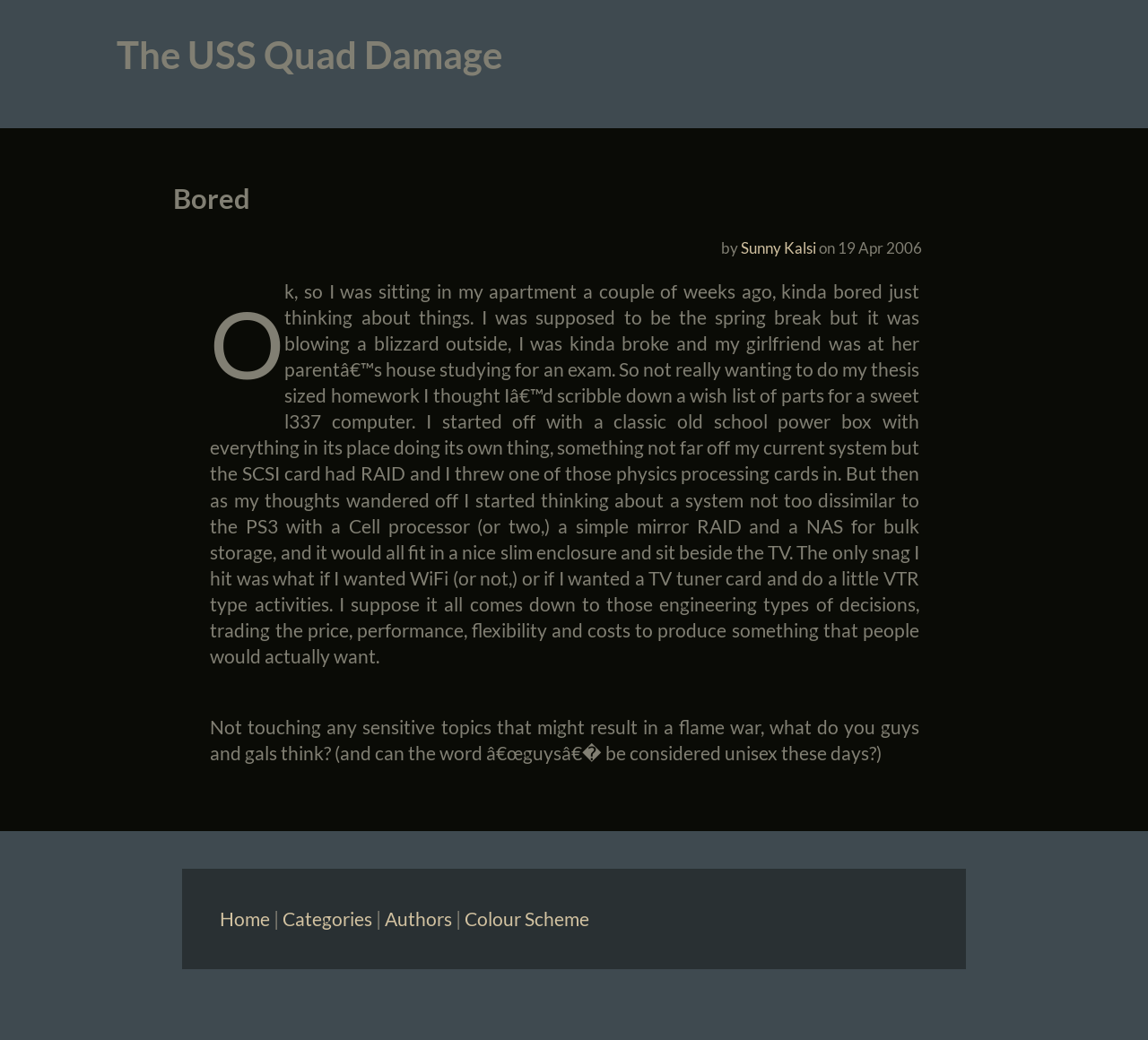Summarize the webpage with intricate details.

The webpage is about a personal blog post titled "Bored: The USS Quad Damage" written by Sunny Kalsi on April 19, 2006. At the top of the page, there are two headings, "The USS Quad Damage" and "Bored", with the latter being slightly below and to the right of the former. Below these headings, there is a line of text that reads "by Sunny Kalsi on 19 Apr 2006".

The main content of the page is a long paragraph of text that takes up most of the page's vertical space. The text describes the author's thoughts on building a custom computer system, including their wish list of parts and considerations for design and functionality.

Below the main content, there is a smaller section of text that asks for readers' opinions on the topic. This section is positioned near the bottom of the page.

At the very bottom of the page, there is a navigation menu with links to "Home", "Categories", "Authors", and "Colour Scheme", separated by vertical bars. The navigation menu is centered horizontally and takes up a small amount of vertical space.